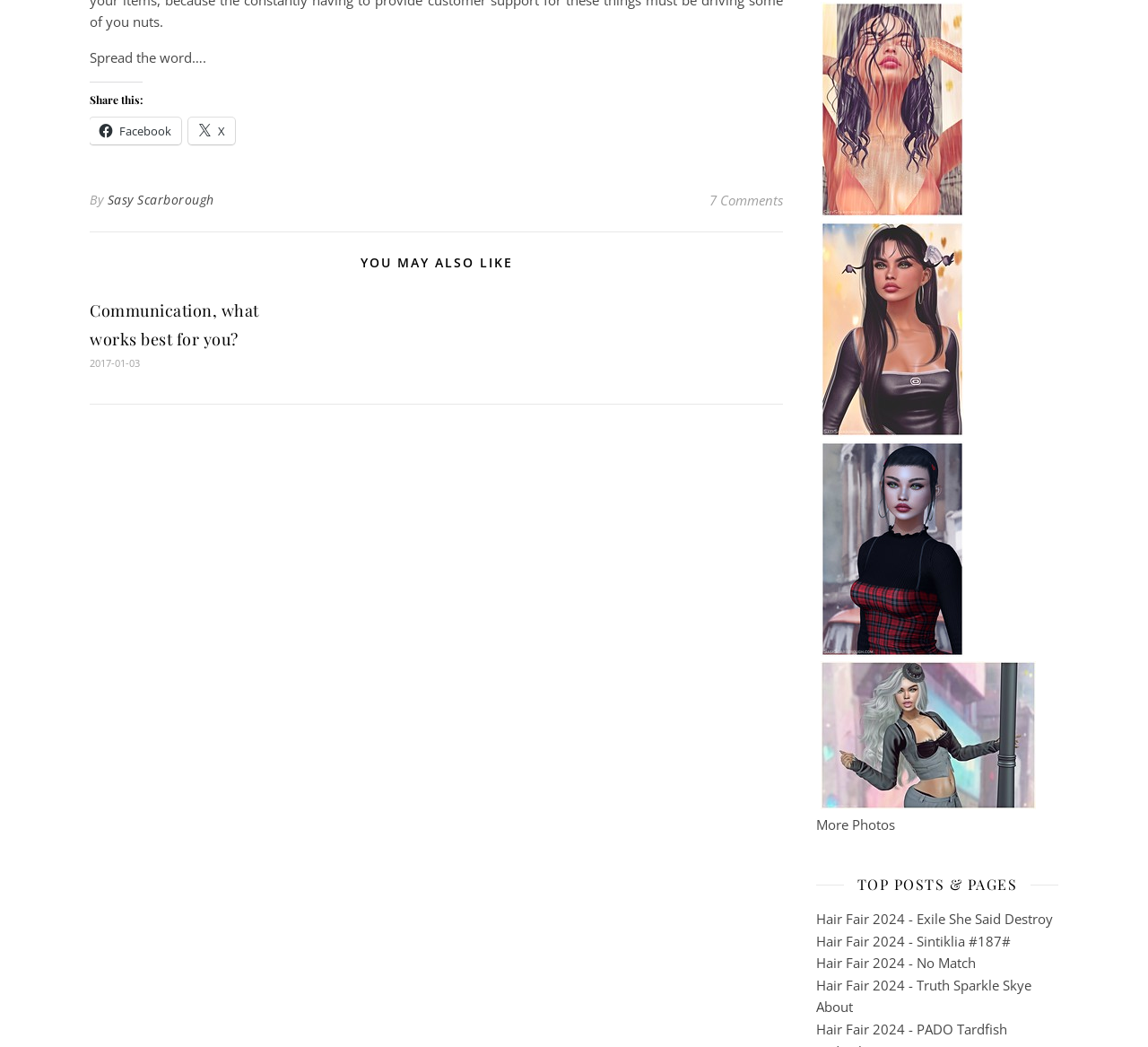Extract the bounding box coordinates for the UI element described as: "Sasy Scarborough".

[0.093, 0.178, 0.186, 0.204]